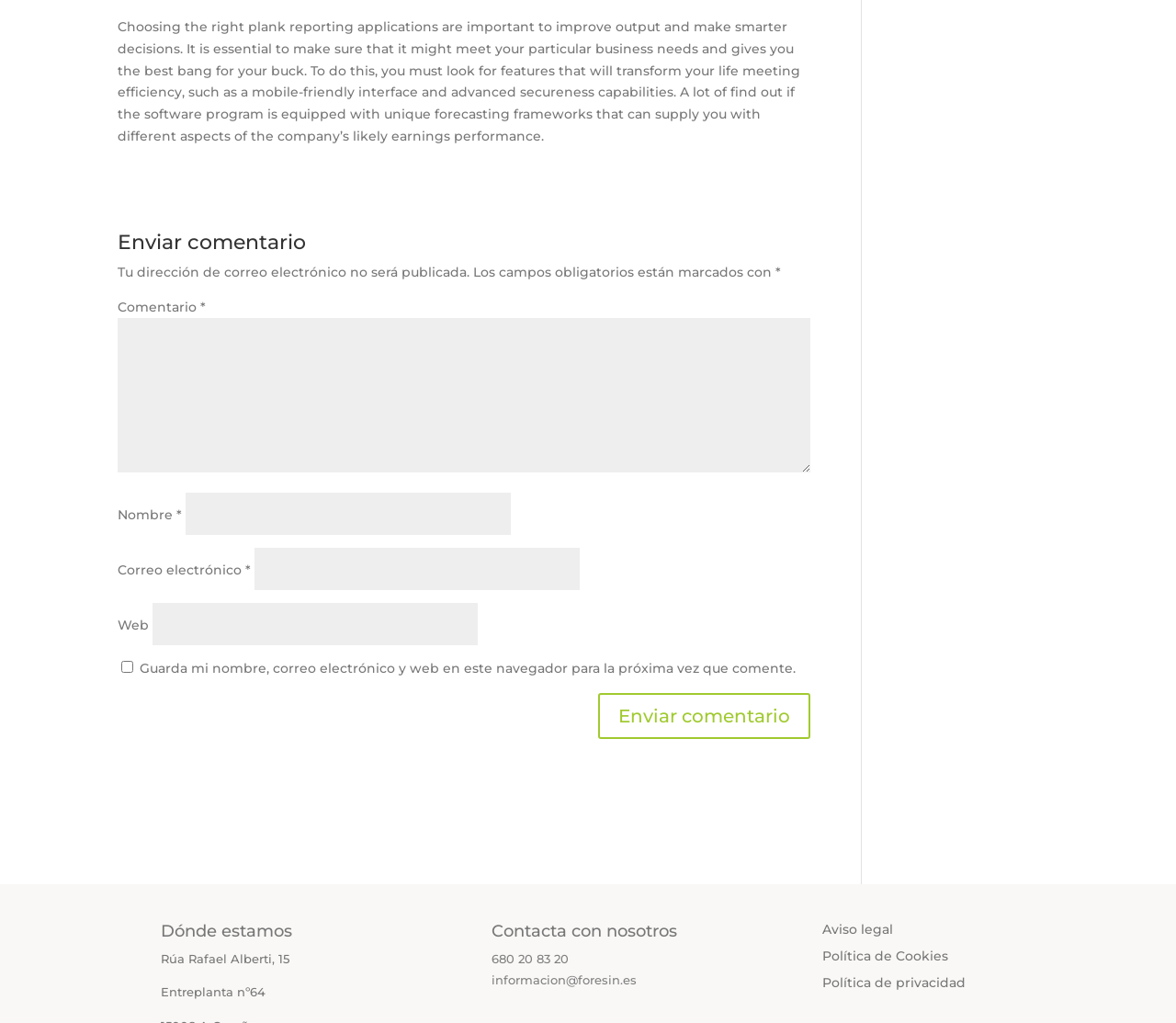Identify the bounding box for the UI element described as: "parent_node: Web name="url"". Ensure the coordinates are four float numbers between 0 and 1, formatted as [left, top, right, bottom].

[0.13, 0.59, 0.407, 0.631]